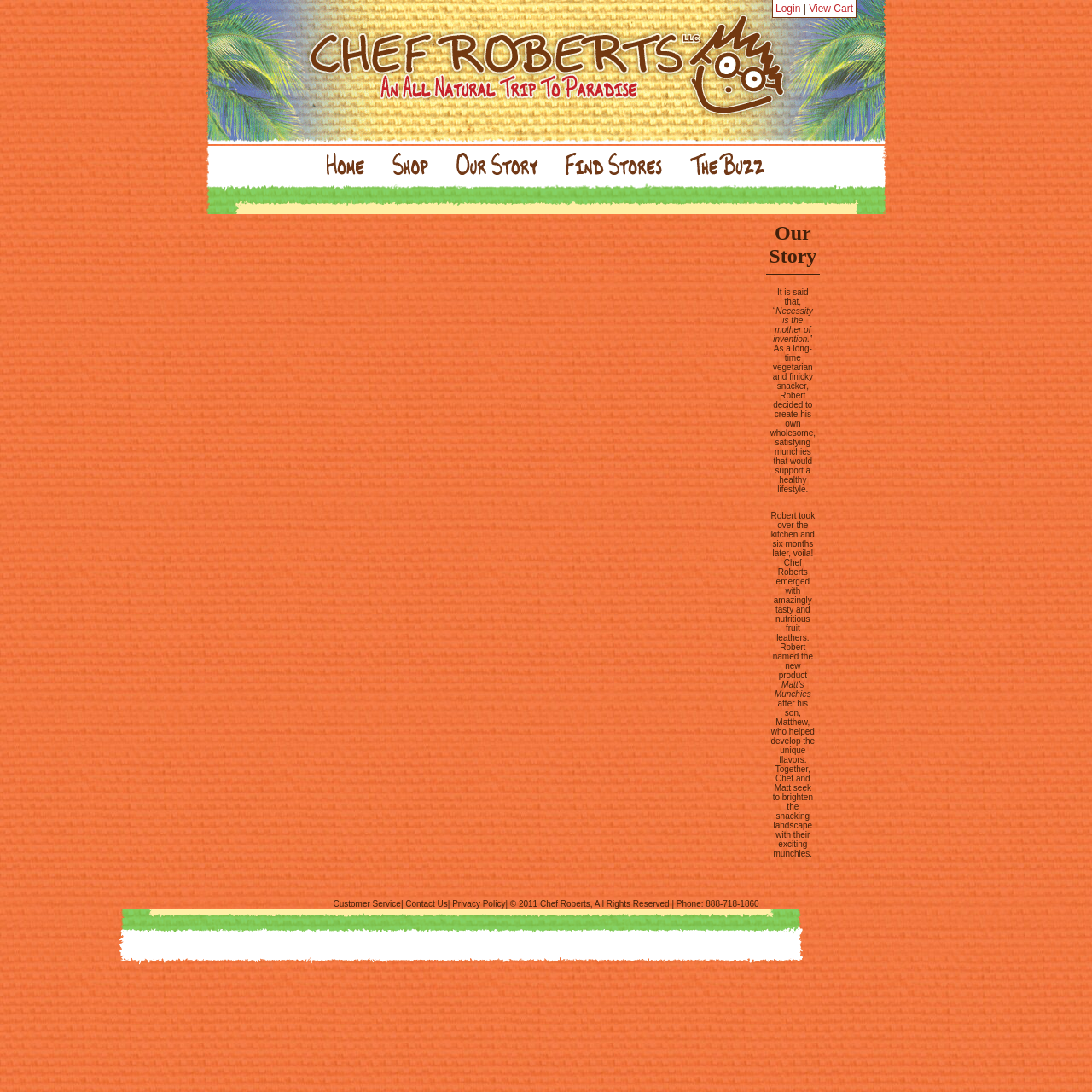Can you find the bounding box coordinates of the area I should click to execute the following instruction: "Go to the 'Shop' page"?

[0.347, 0.159, 0.403, 0.167]